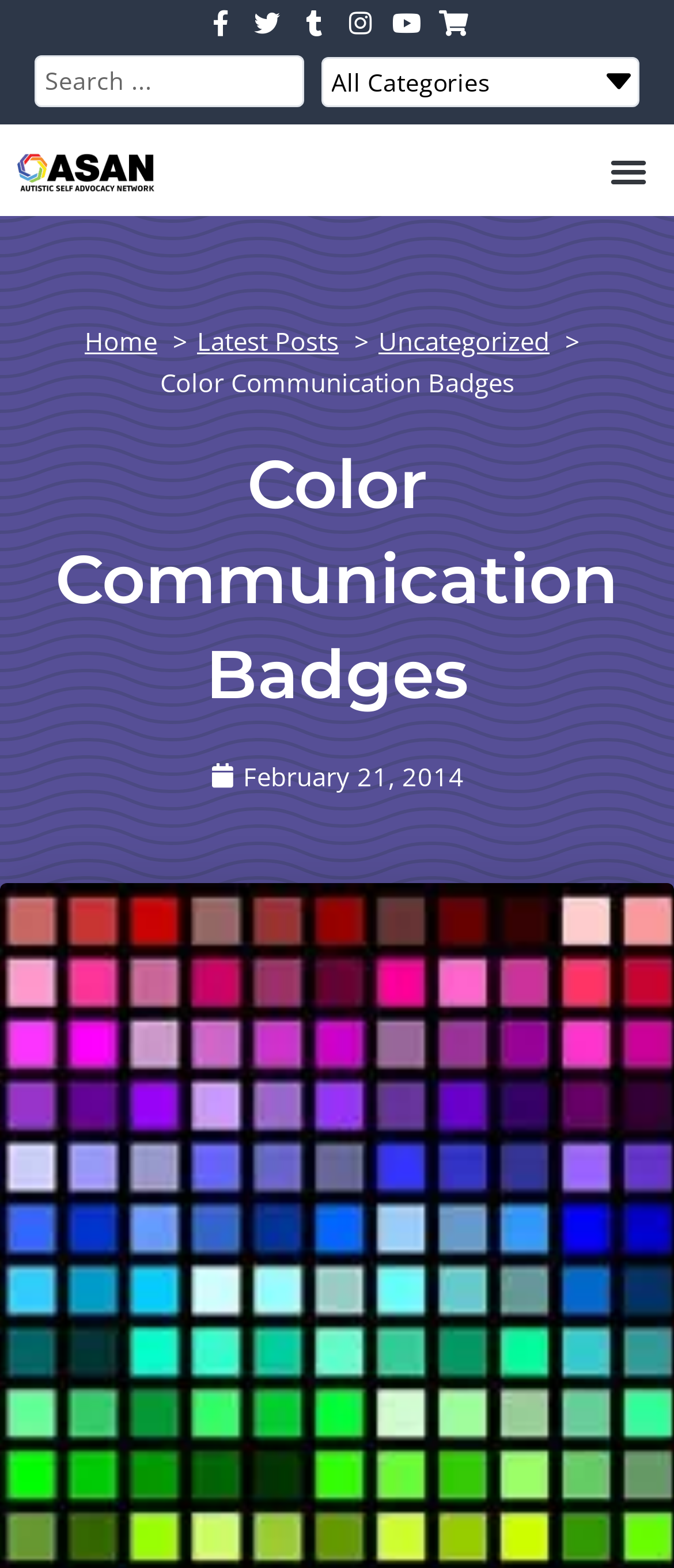Determine the bounding box coordinates of the clickable area required to perform the following instruction: "Check the '7 Greatest Las vegas Earnings Ever' article". The coordinates should be represented as four float numbers between 0 and 1: [left, top, right, bottom].

None